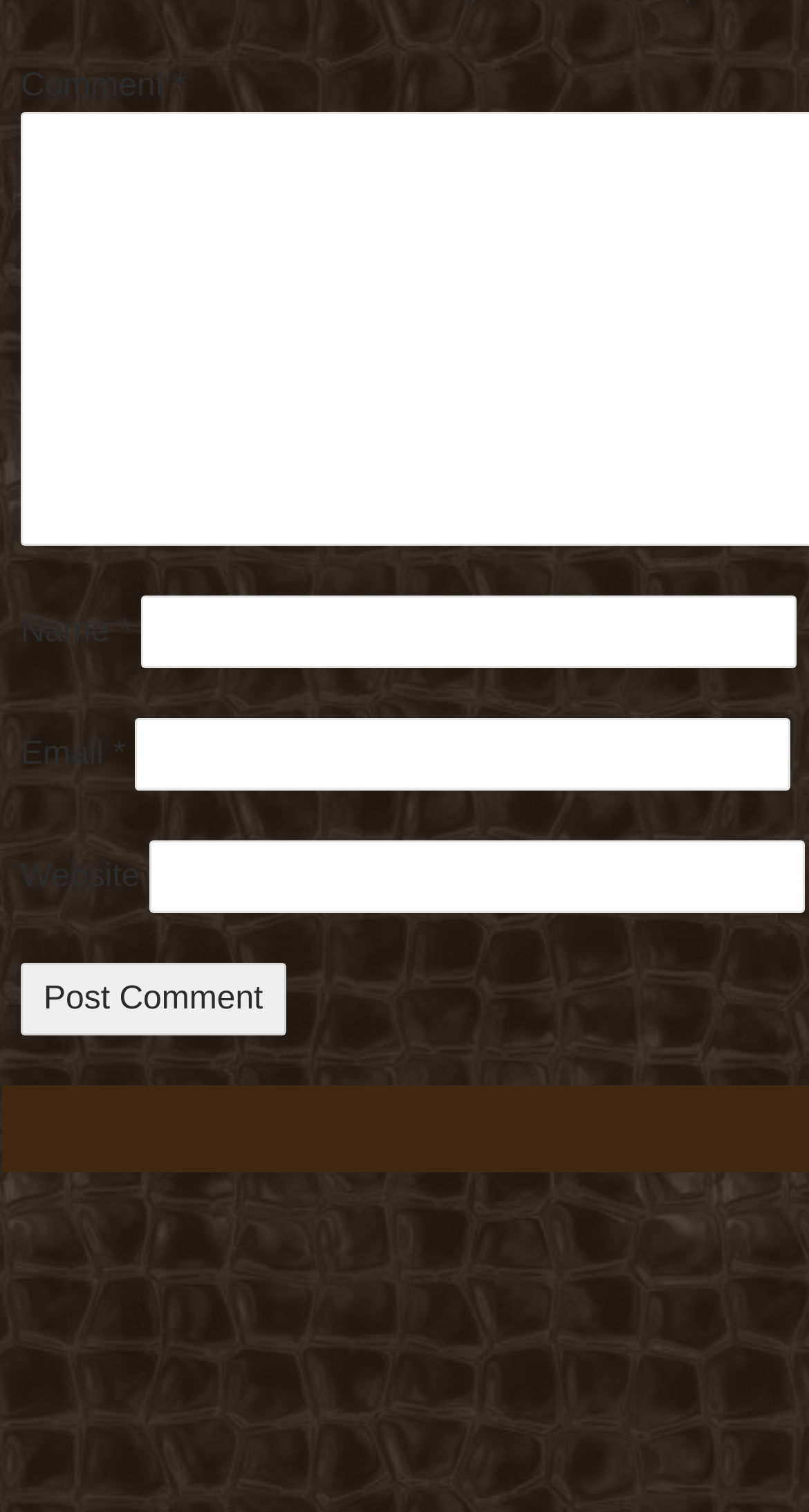Please respond to the question using a single word or phrase:
What is the minimum number of fields required to be filled?

2